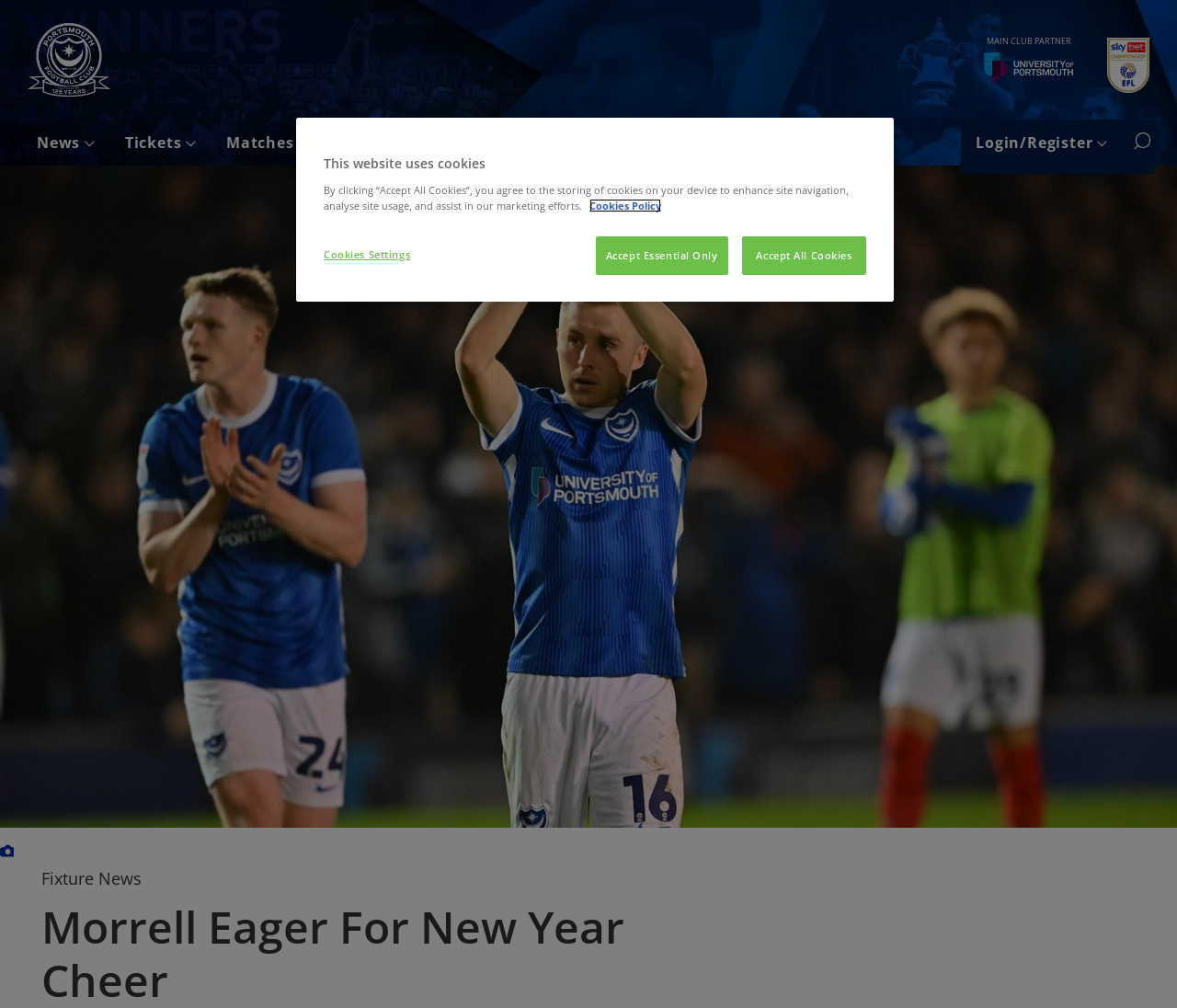What is the name of the football club?
Examine the image closely and answer the question with as much detail as possible.

I inferred this answer by looking at the 'PORTSMOUTH FOOTBALL CLUB badge' link at the top left corner of the webpage, which suggests that the webpage is related to Portsmouth Football Club.